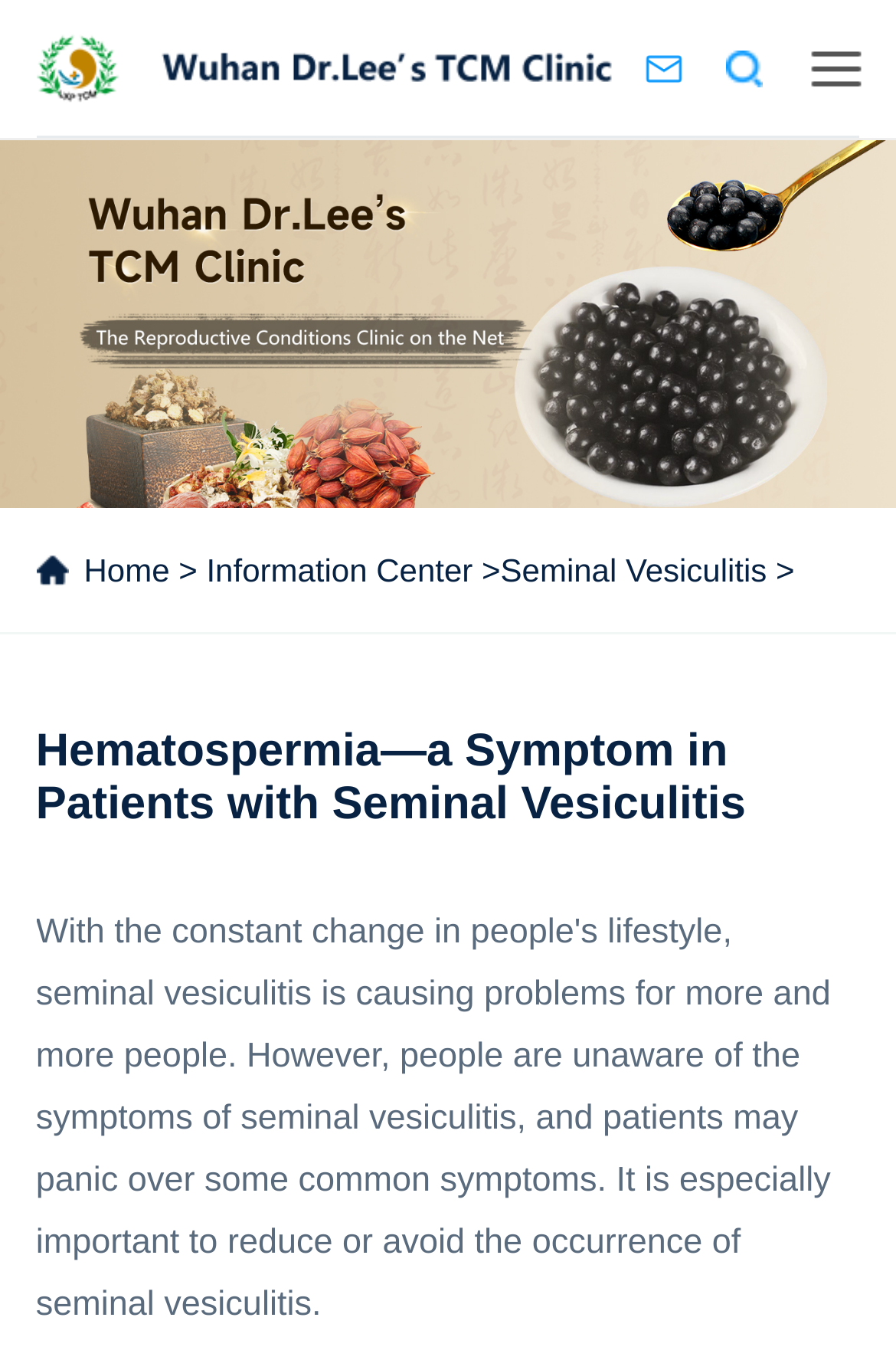What is the name of the clinic?
Look at the image and respond to the question as thoroughly as possible.

By looking at the top-level element, I can see that the webpage is related to a clinic, and the name of the clinic is 'Wuhan Dr. Lee's TCM Clinic'.